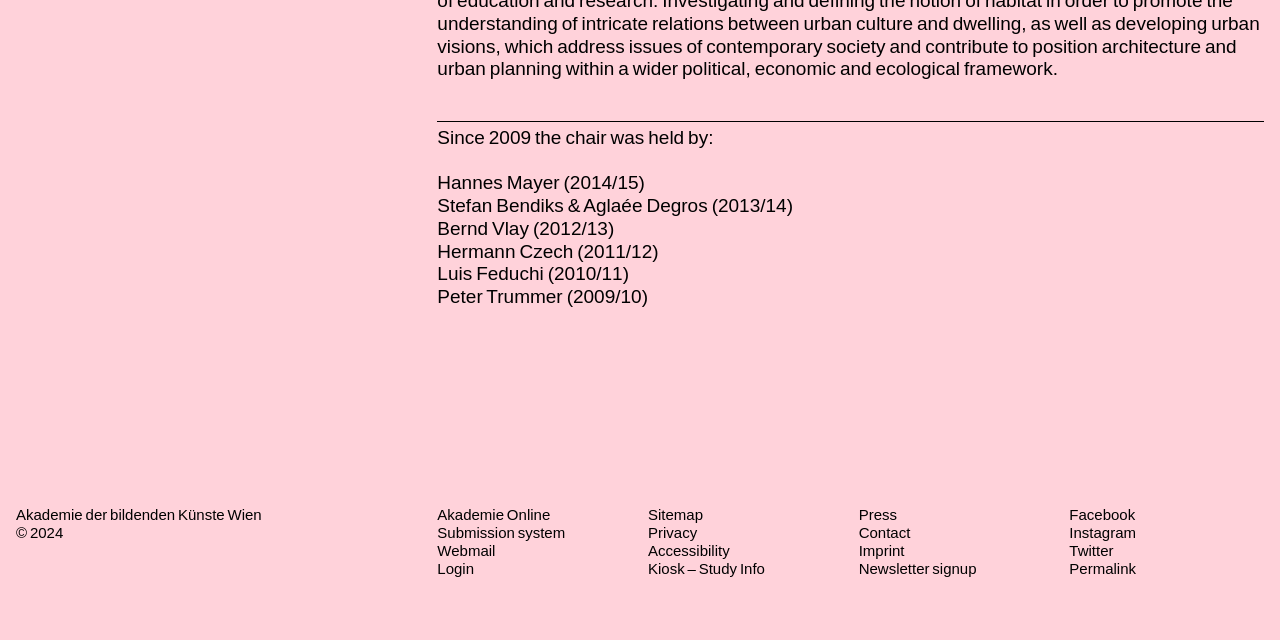Locate the UI element described as follows: "Kiosk – Study Info". Return the bounding box coordinates as four float numbers between 0 and 1 in the order [left, top, right, bottom].

[0.506, 0.875, 0.598, 0.902]